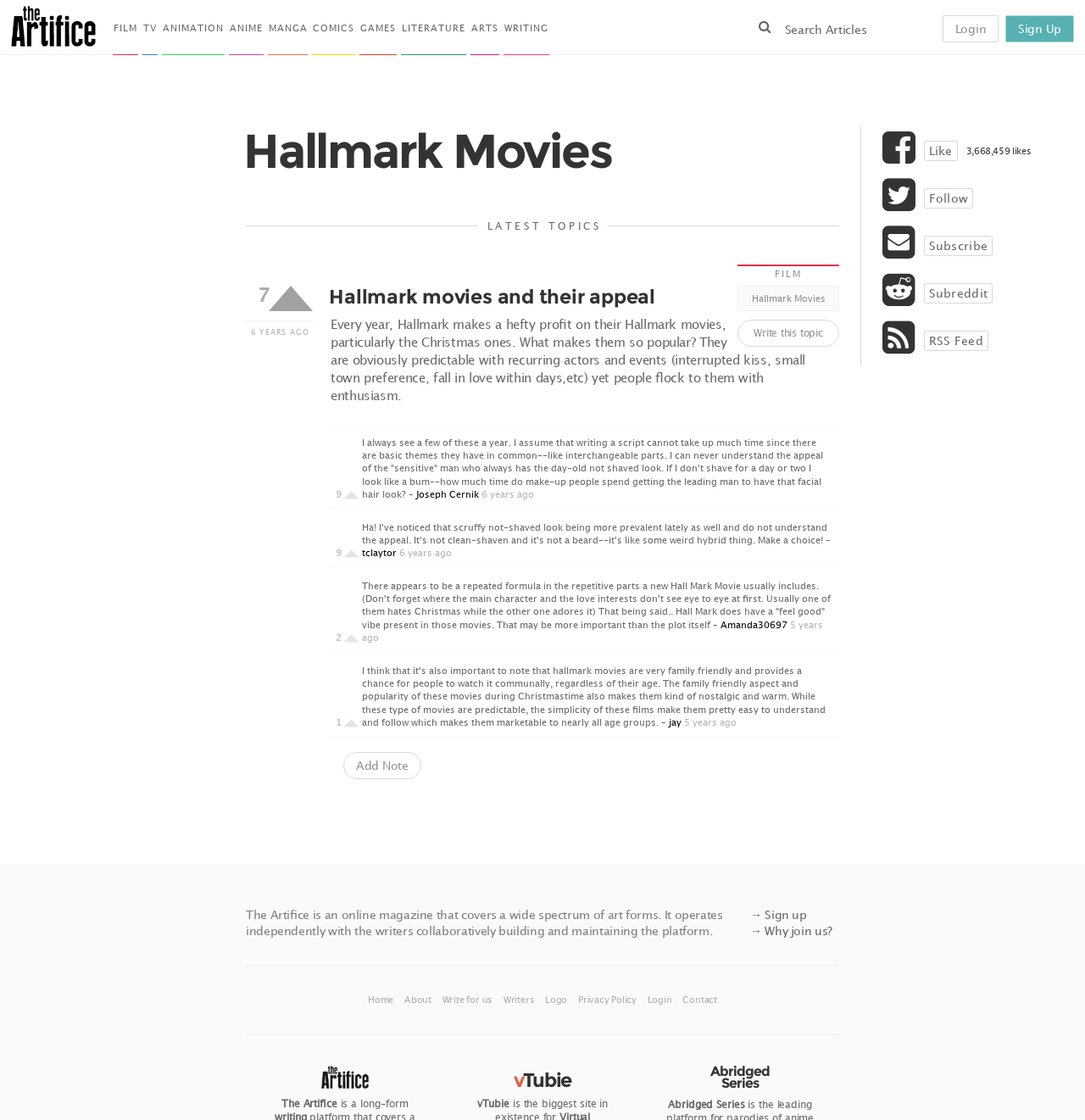Determine the bounding box coordinates for the area that needs to be clicked to fulfill this task: "Search for Hallmark movies". The coordinates must be given as four float numbers between 0 and 1, i.e., [left, top, right, bottom].

[0.69, 0.014, 0.858, 0.038]